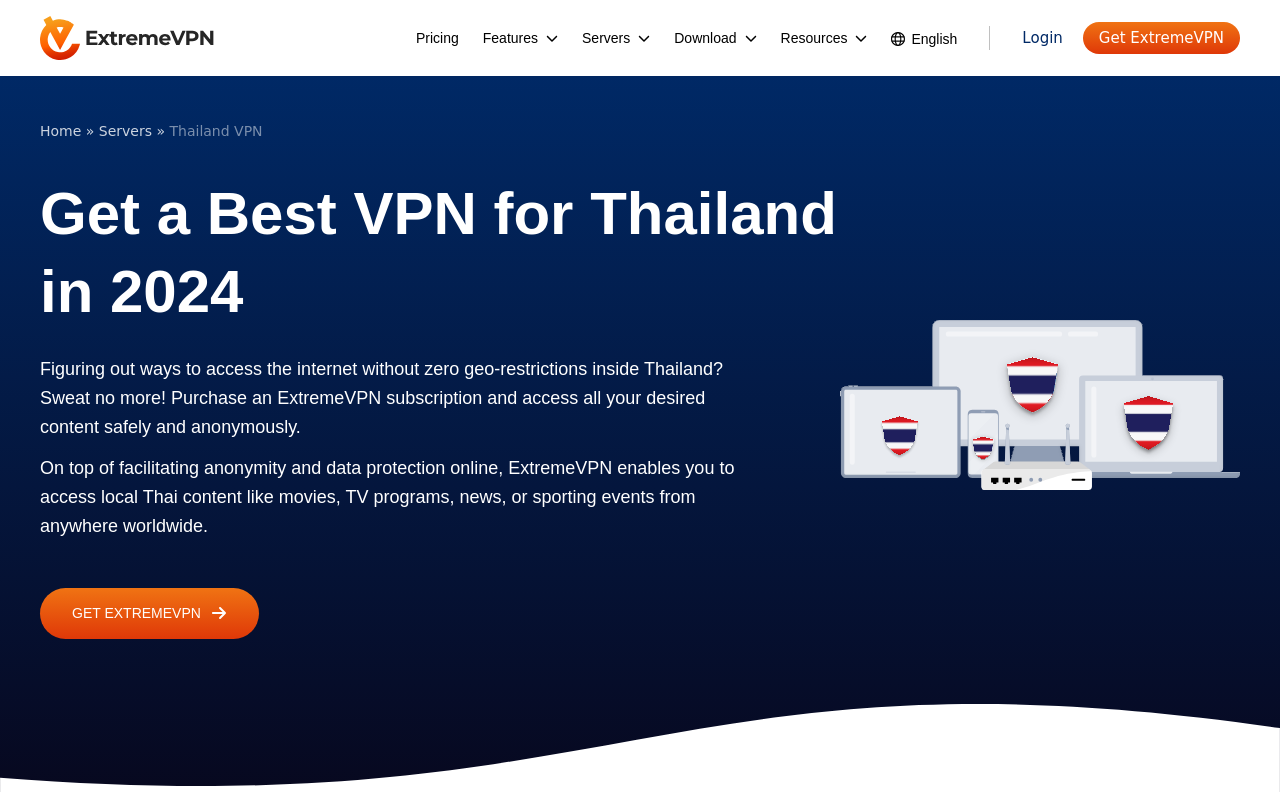Please identify the bounding box coordinates of the element that needs to be clicked to execute the following command: "Go to the pricing page". Provide the bounding box using four float numbers between 0 and 1, formatted as [left, top, right, bottom].

[0.325, 0.036, 0.358, 0.058]